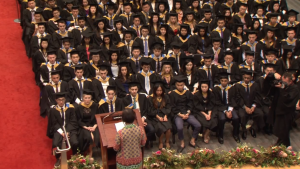Deliver an in-depth description of the image, highlighting major points.

The image captures a graduation ceremony, where a speaker stands at a podium, addressing a large audience of graduates. The graduates, dressed in traditional black gowns and caps, are seated in rows on a red carpet, showcasing a sense of pride and achievement. The setting is adorned with floral arrangements at the front, adding a festive atmosphere to the event. This moment likely marks a significant milestone for the students, celebrating their hard work and accomplishments. The ceremony highlights the importance of education and community, as family, friends, and educators gather to honor the graduates' achievements.